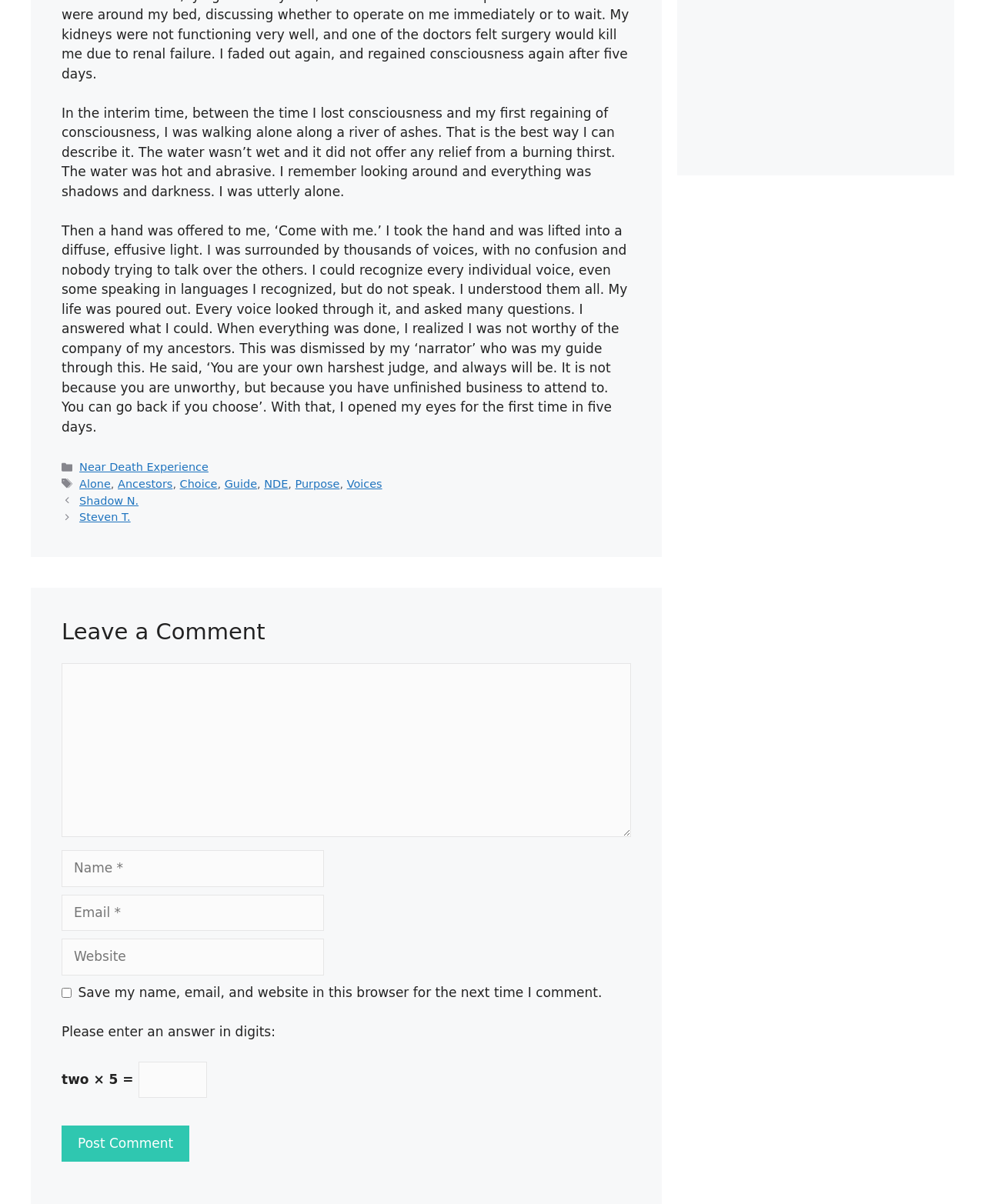Provide the bounding box coordinates for the UI element described in this sentence: "parent_node: Comment name="author" placeholder="Name *"". The coordinates should be four float values between 0 and 1, i.e., [left, top, right, bottom].

[0.062, 0.706, 0.329, 0.737]